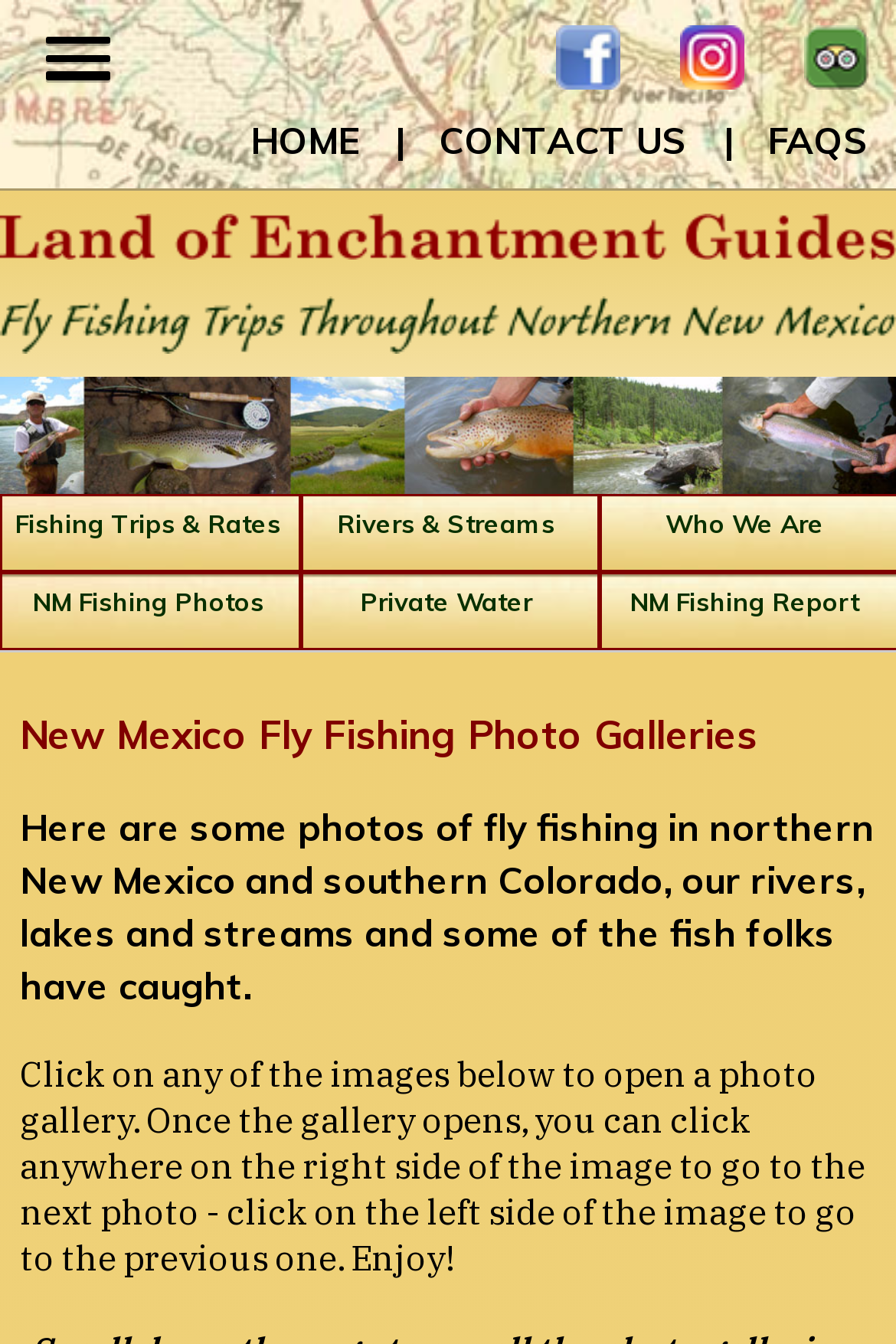Locate the bounding box coordinates of the area to click to fulfill this instruction: "Go to HOME". The bounding box should be presented as four float numbers between 0 and 1, in the order [left, top, right, bottom].

[0.279, 0.087, 0.4, 0.121]